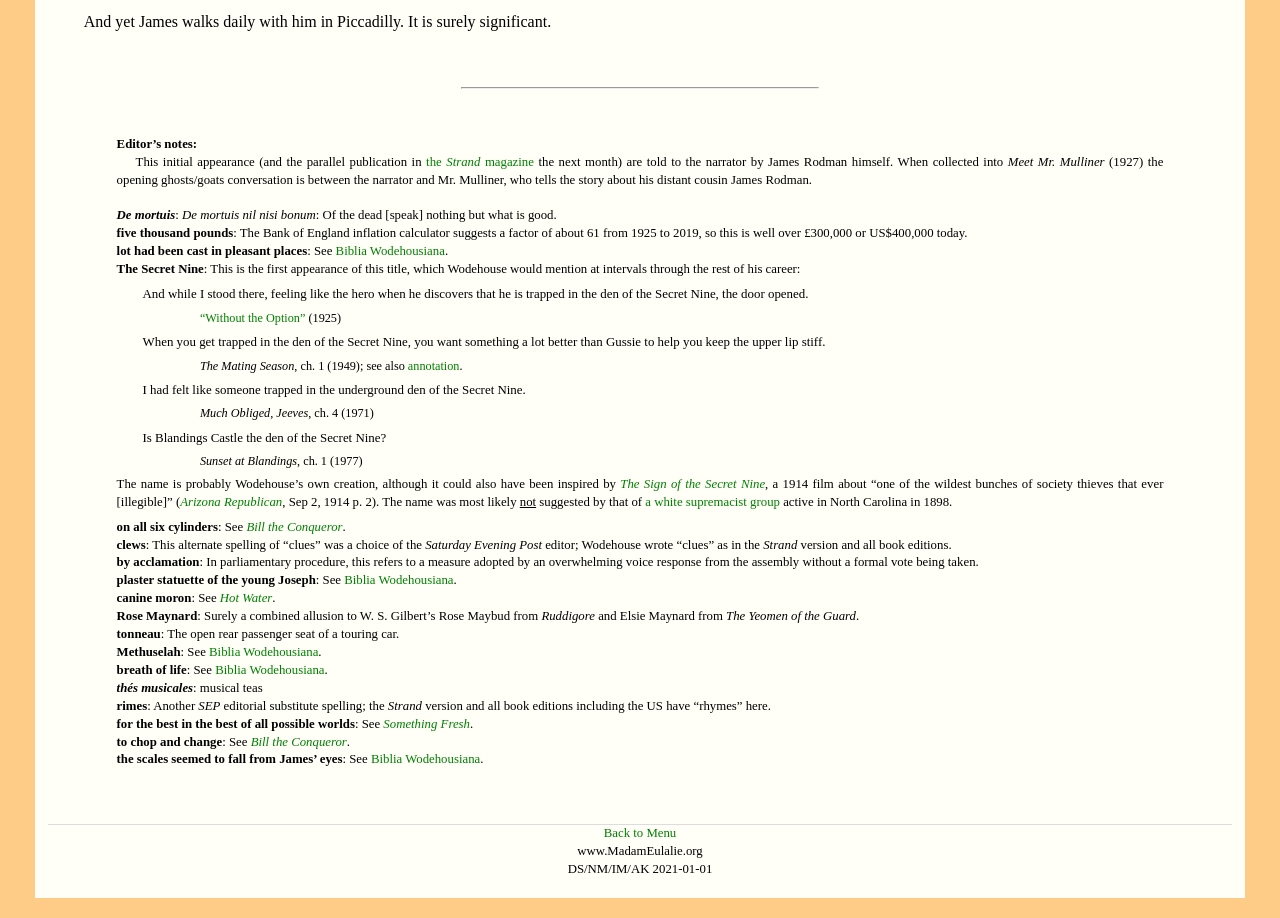Point out the bounding box coordinates of the section to click in order to follow this instruction: "Click the link 'the Strand magazine'".

[0.333, 0.168, 0.417, 0.184]